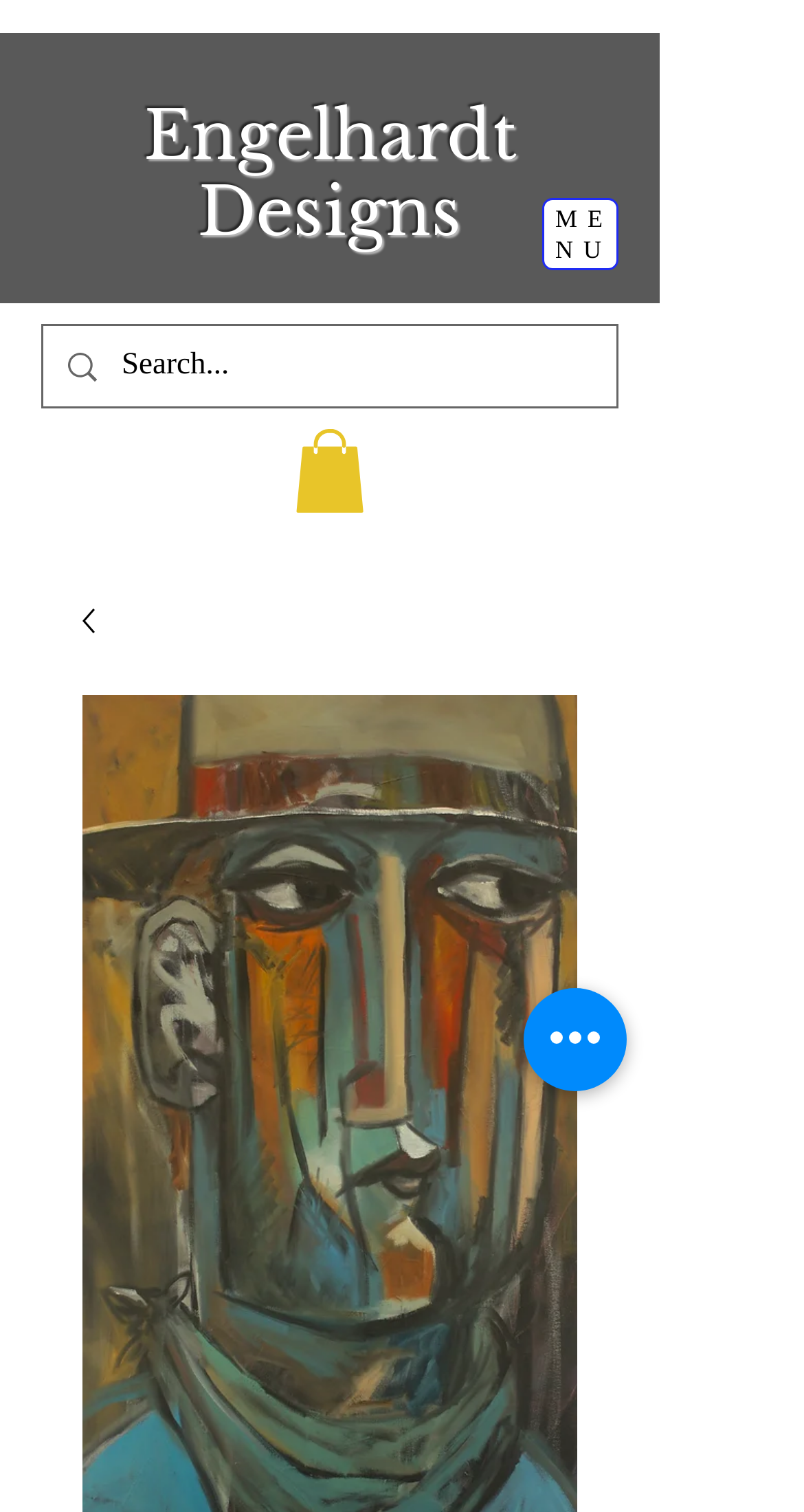Provide a brief response to the question below using one word or phrase:
What is the function of the button at the bottom-right corner?

Quick actions